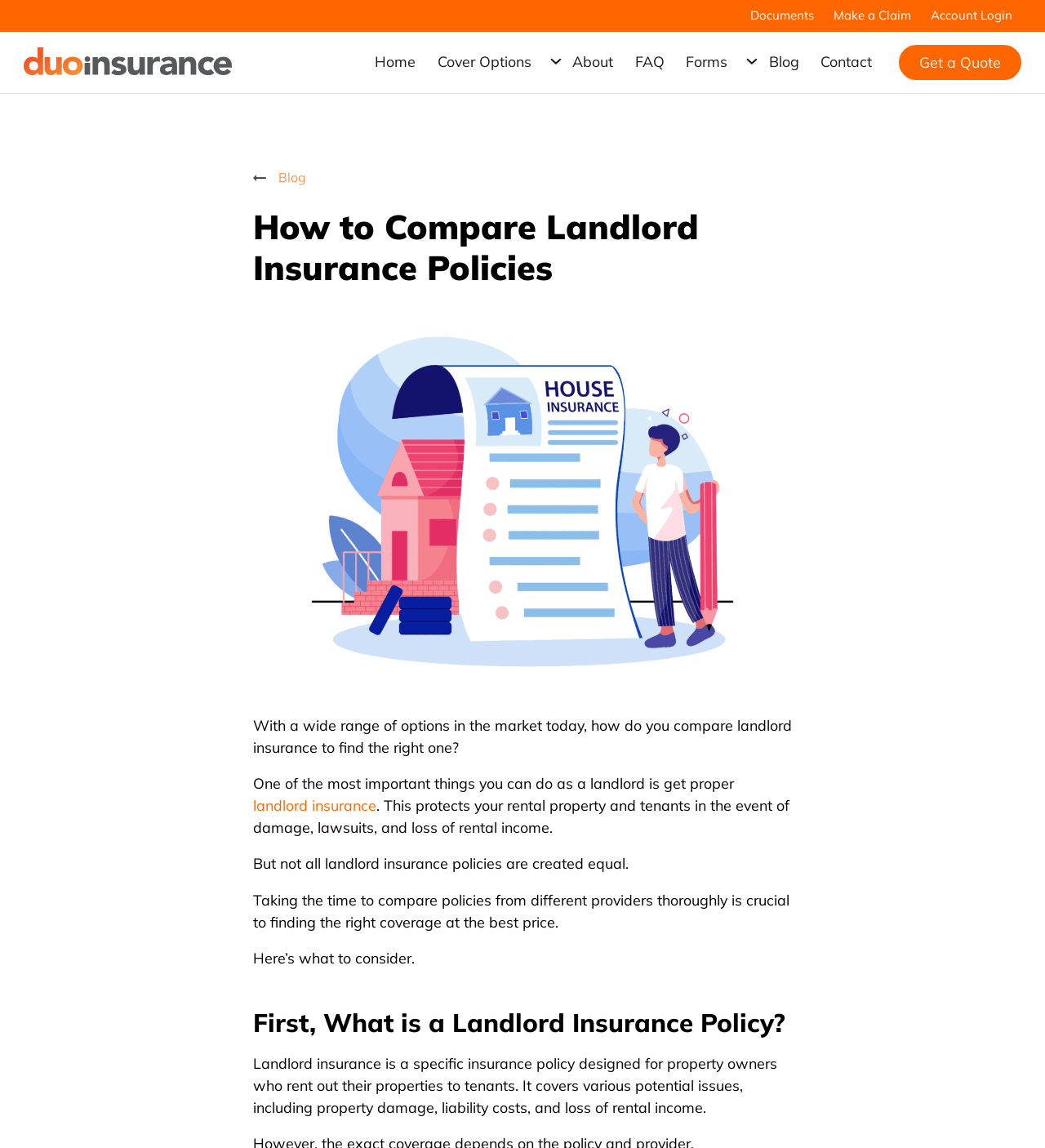Please locate the bounding box coordinates of the element that should be clicked to achieve the given instruction: "Read the 'Blog' article".

[0.242, 0.143, 0.293, 0.166]